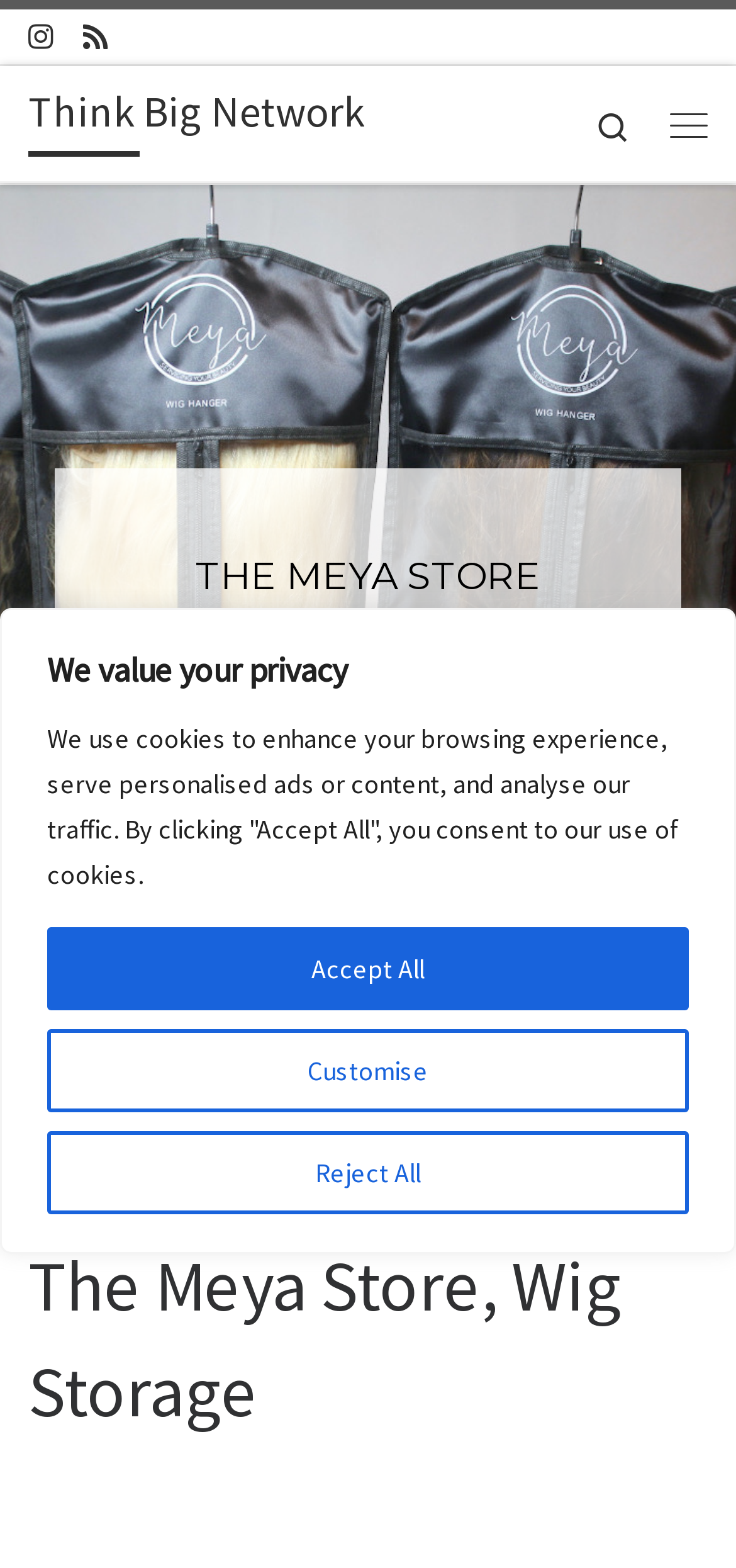Highlight the bounding box coordinates of the element that should be clicked to carry out the following instruction: "Go to Home". The coordinates must be given as four float numbers ranging from 0 to 1, i.e., [left, top, right, bottom].

[0.038, 0.699, 0.131, 0.721]